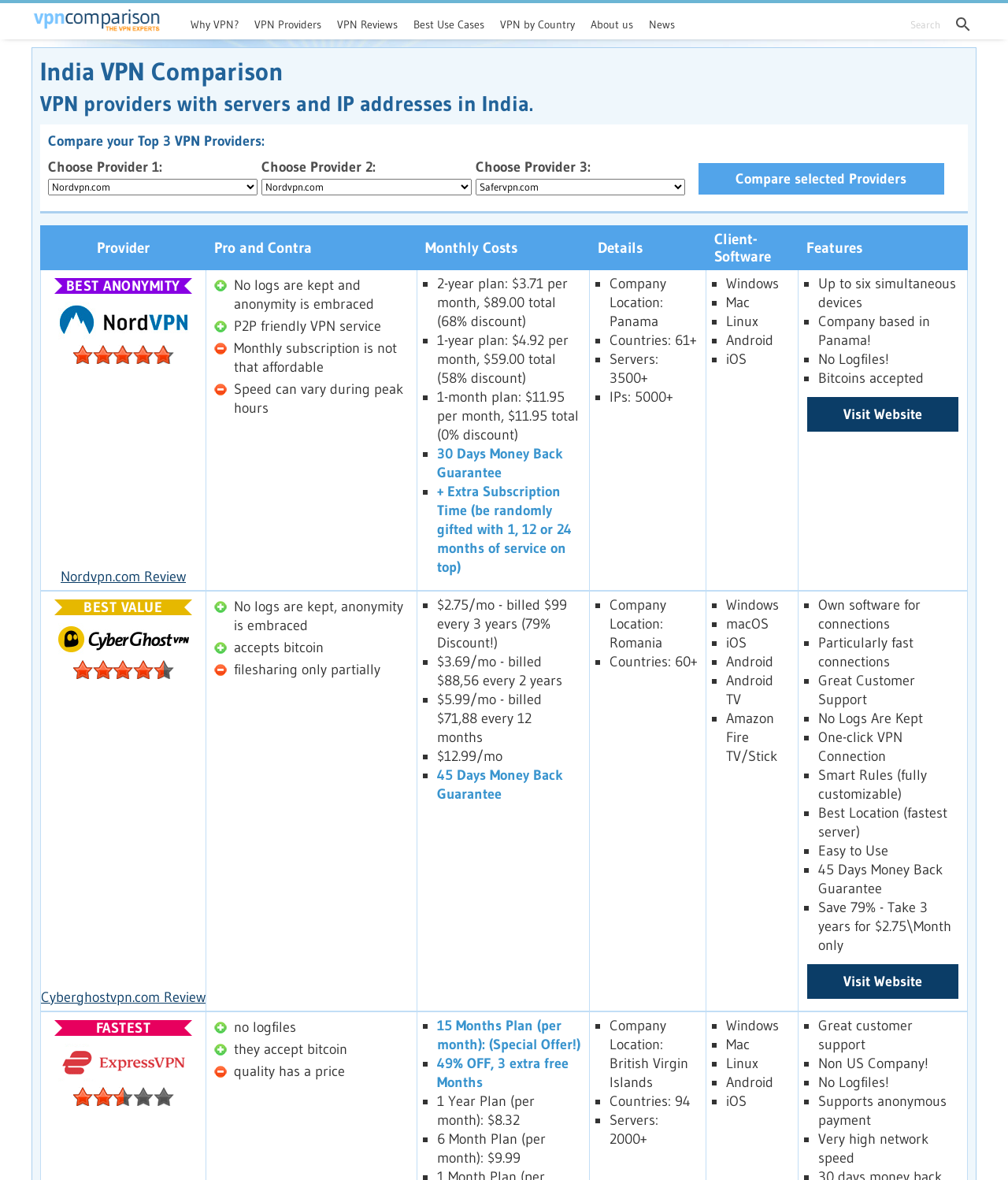Locate the bounding box coordinates of the element to click to perform the following action: 'Click on the 'VPN Comparison' link'. The coordinates should be given as four float values between 0 and 1, in the form of [left, top, right, bottom].

[0.031, 0.003, 0.16, 0.033]